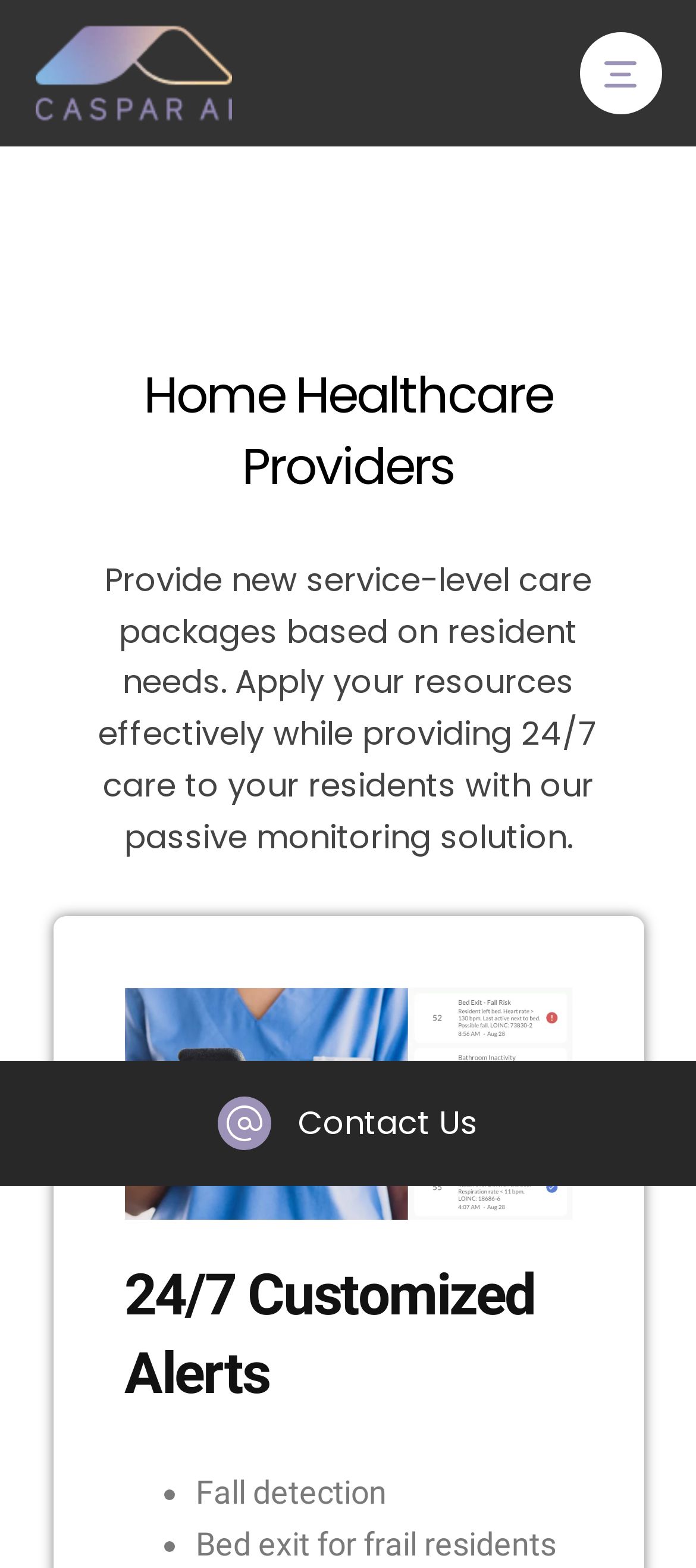Give a detailed account of the webpage's layout and content.

The webpage is about Caspar AI, a platform for home healthcare providers. At the top left, there is a logo of Caspar AI, which is an image with a link to the homepage. Next to the logo, there is a heading that reads "Home Healthcare Providers". 

Below the heading, there is a paragraph of text that describes the service, stating that it provides new service-level care packages based on resident needs, allowing effective resource allocation while providing 24/7 care to residents with passive monitoring.

To the right of the paragraph, there is an image related to "Personalized Alerts". Above the image, there is a heading that reads "24/7 Customized Alerts". Below the image, there is a list of bullet points, with the first item being "Fall detection" and the second item being "Bed exit for frail residents".

At the bottom of the page, there is a "Contact Us" link, which spans the entire width of the page.